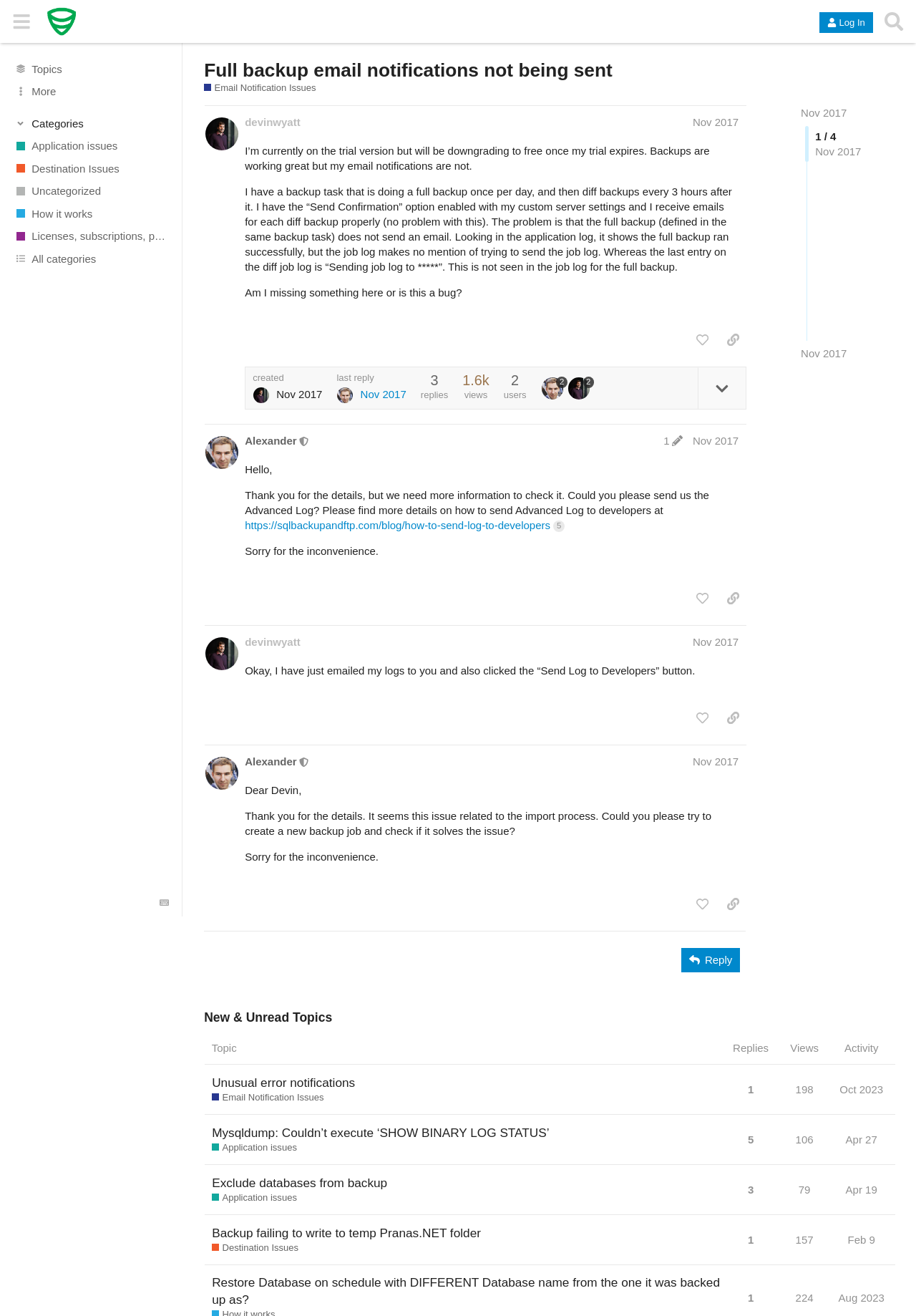How many posts are there in the discussion?
Provide a detailed answer to the question using information from the image.

There are 3 posts in the discussion which can be inferred from the presence of 'post #1', 'post #2', and 'post #3' regions in the webpage.